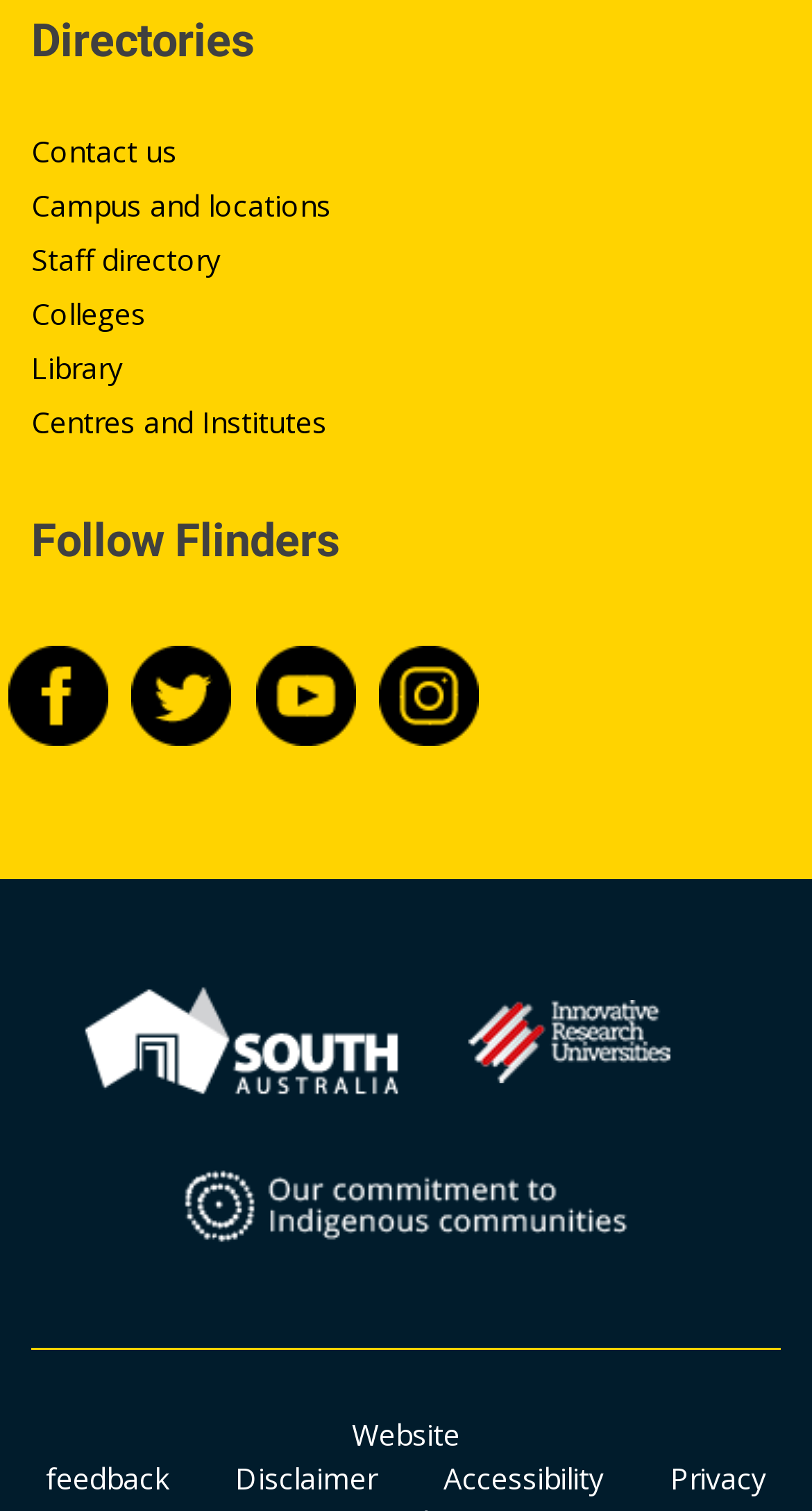Predict the bounding box coordinates of the area that should be clicked to accomplish the following instruction: "Provide Website feedback". The bounding box coordinates should consist of four float numbers between 0 and 1, i.e., [left, top, right, bottom].

[0.056, 0.937, 0.567, 0.992]